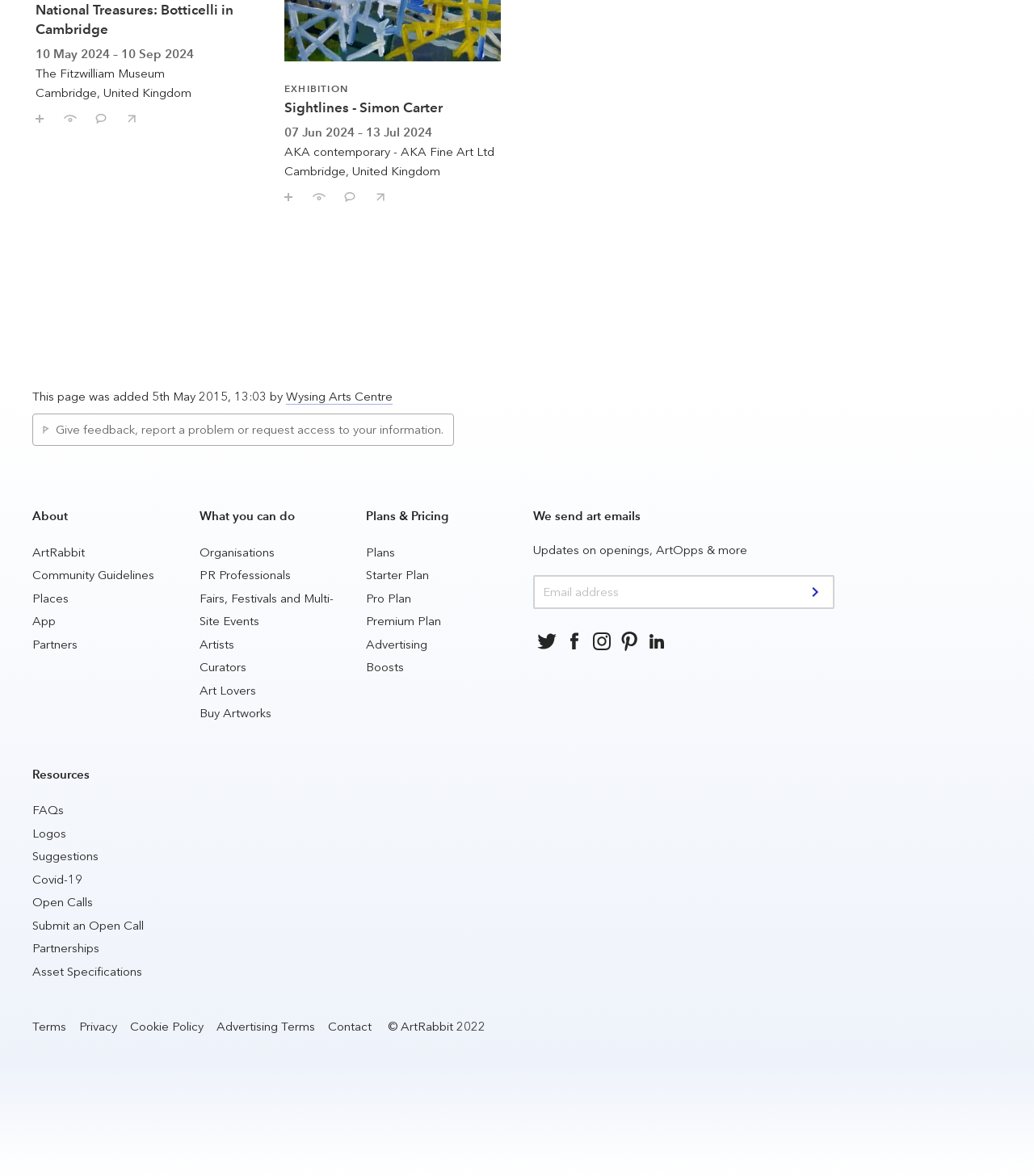Predict the bounding box coordinates of the UI element that matches this description: "Starter Plan". The coordinates should be in the format [left, top, right, bottom] with each value between 0 and 1.

[0.354, 0.483, 0.415, 0.495]